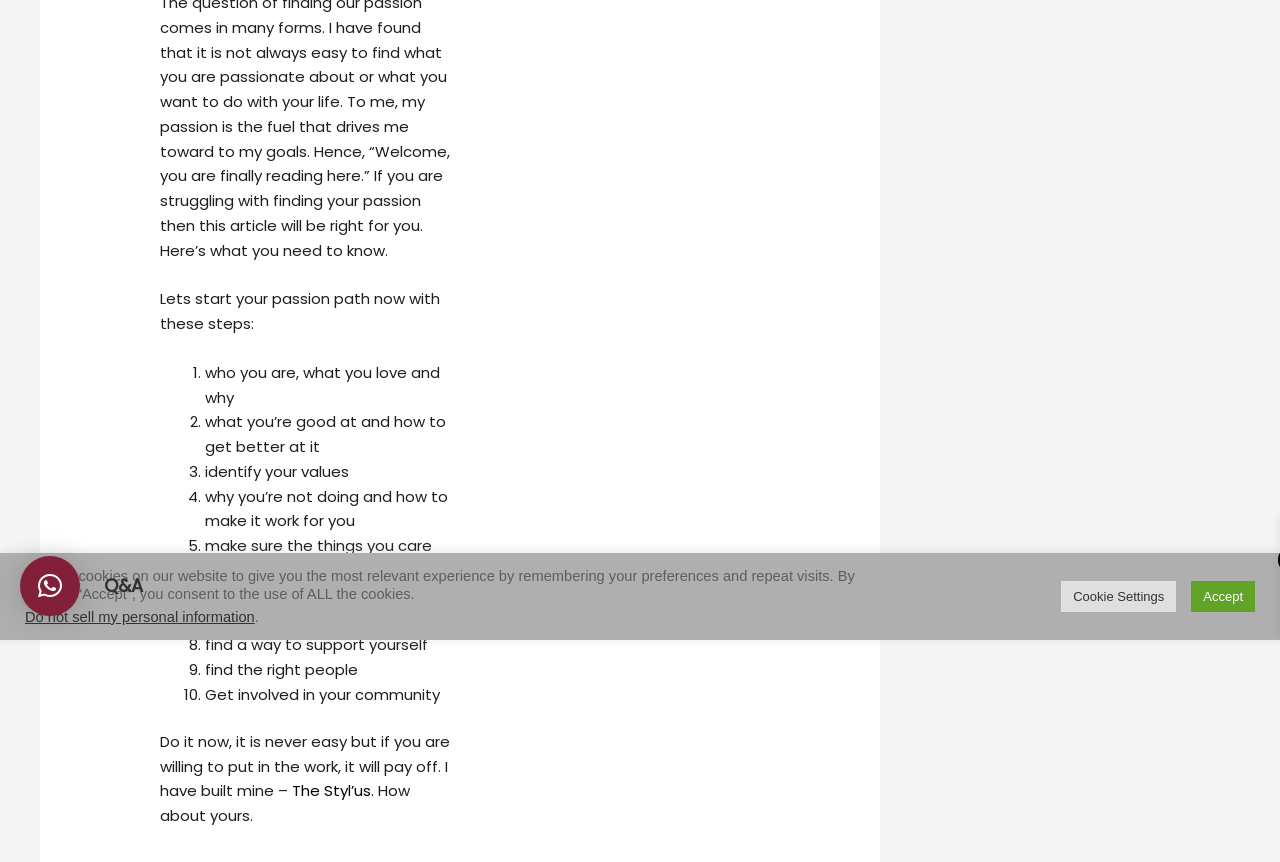Provide the bounding box coordinates of the HTML element this sentence describes: "Cookie Settings".

[0.829, 0.674, 0.919, 0.71]